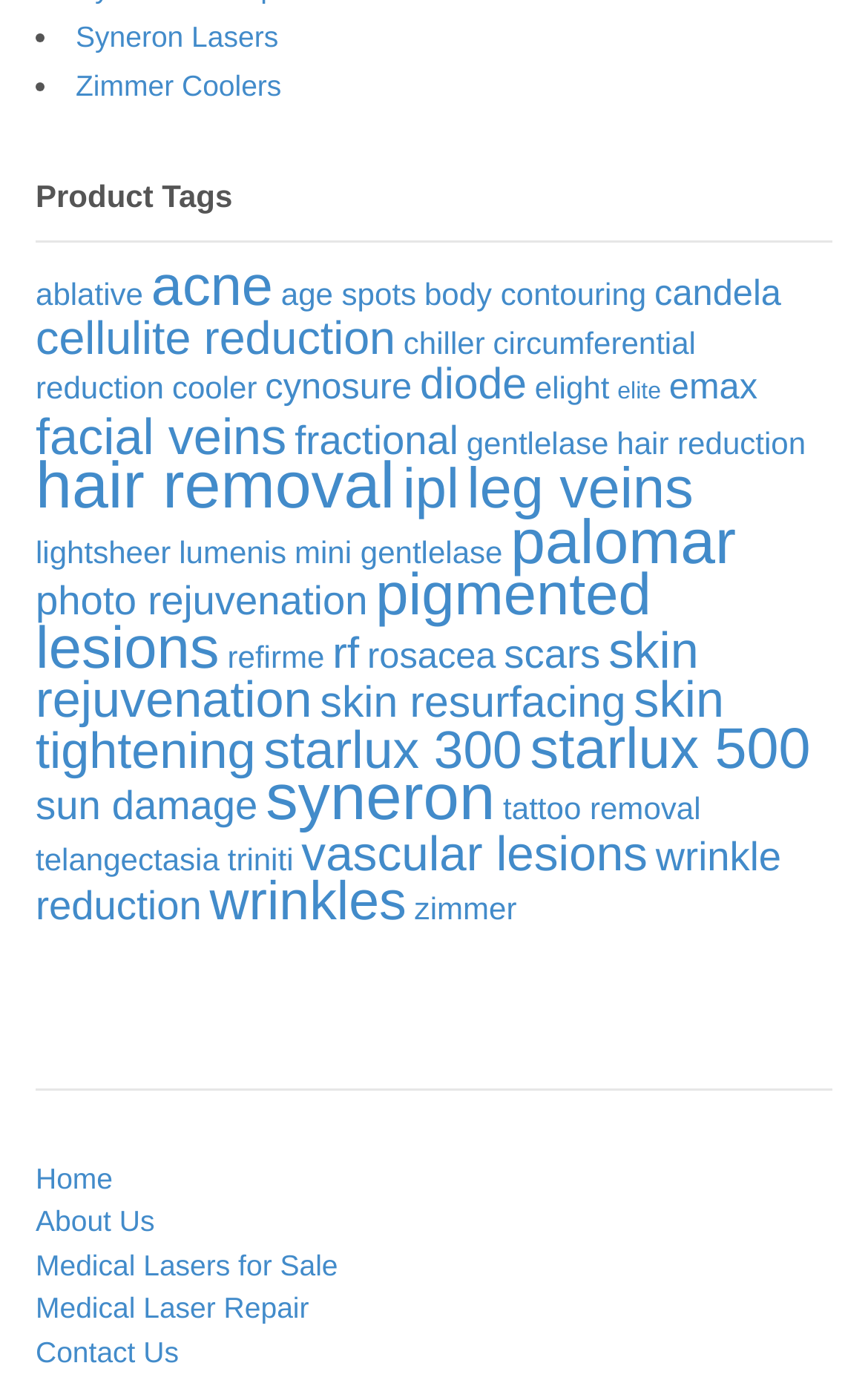What is the first product tag listed?
Please give a detailed and elaborate explanation in response to the question.

I looked at the first link under the 'Product Tags' heading, and it says 'ablative (2 products)'.